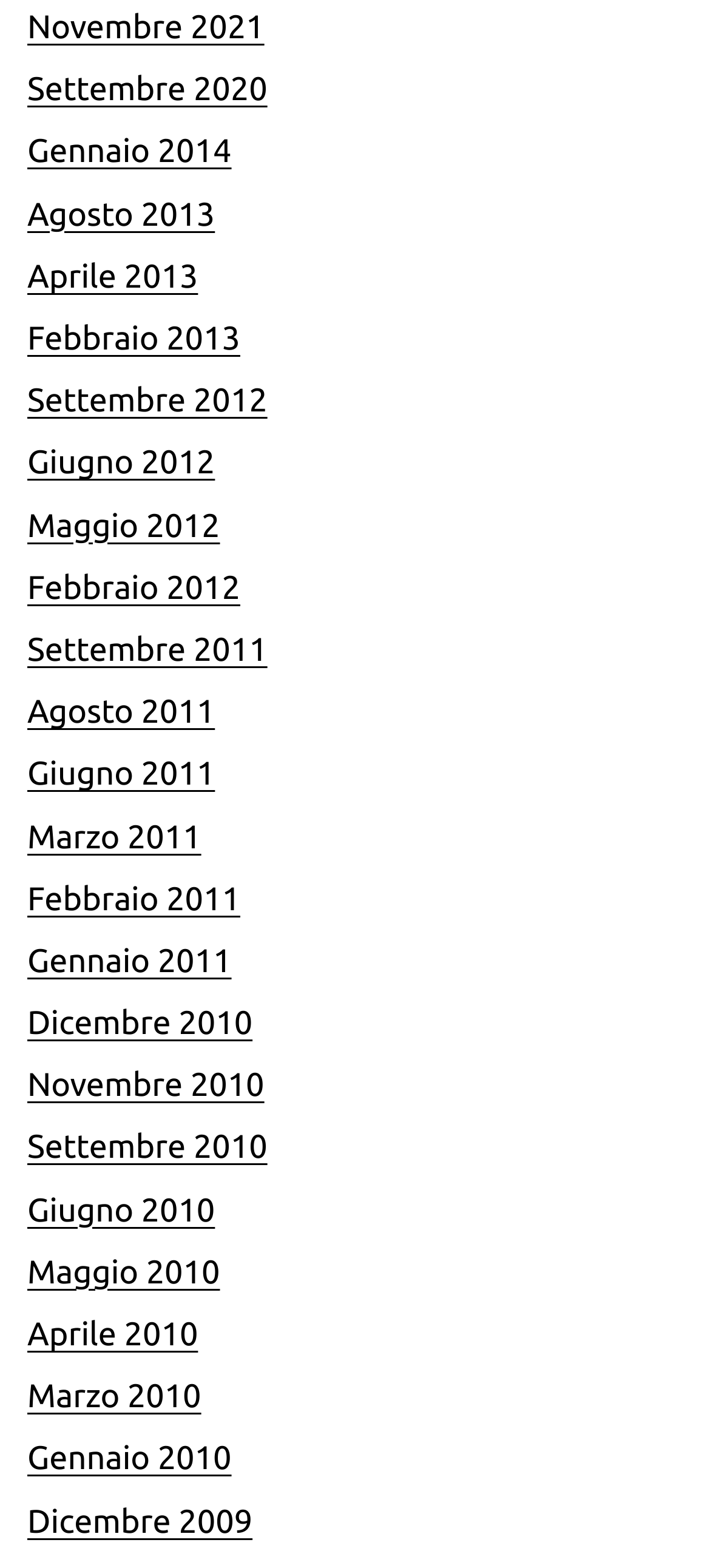What is the earliest month listed?
Give a one-word or short phrase answer based on the image.

Gennaio 2010